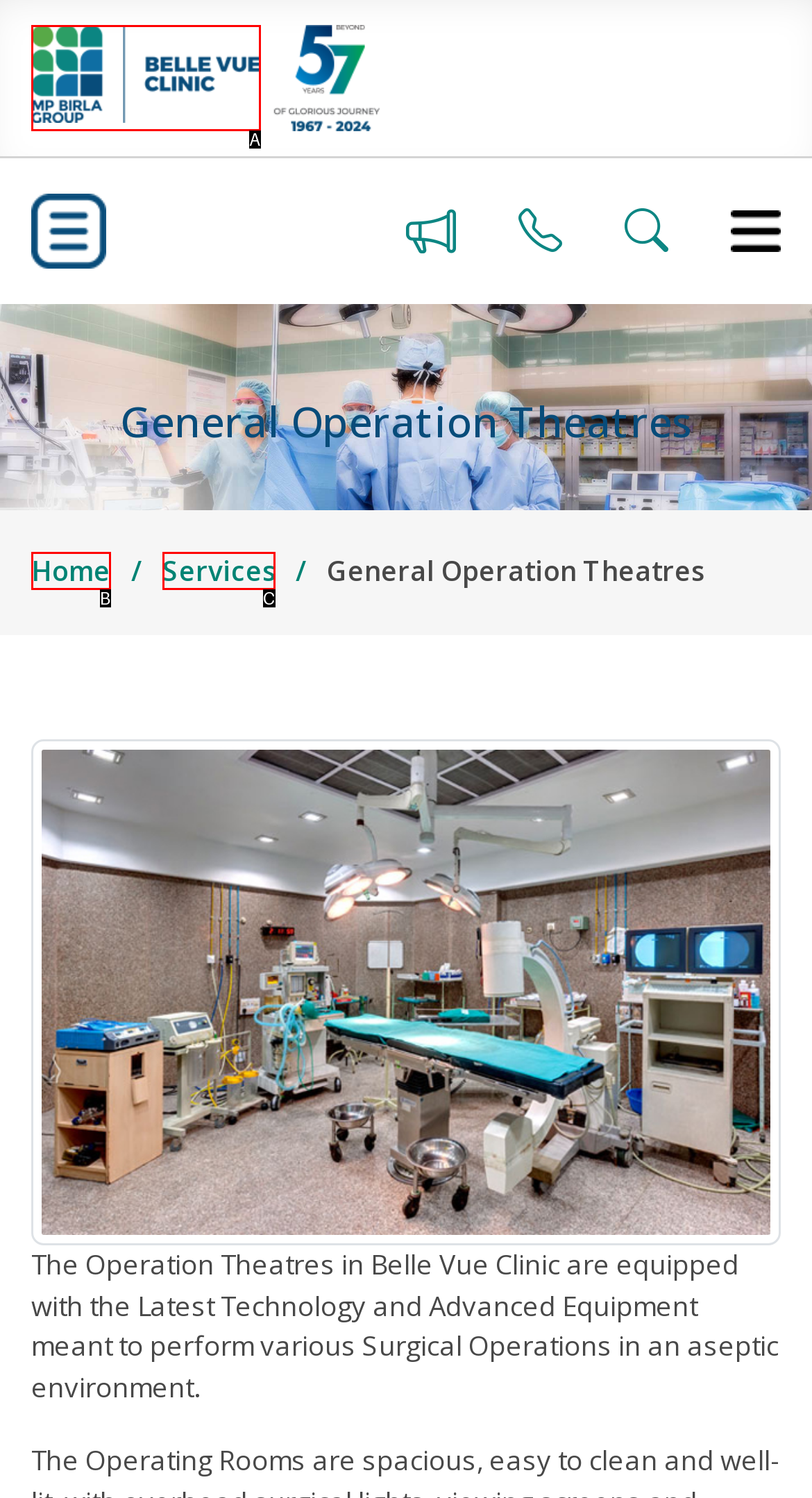Based on the description: Services, identify the matching HTML element. Reply with the letter of the correct option directly.

C